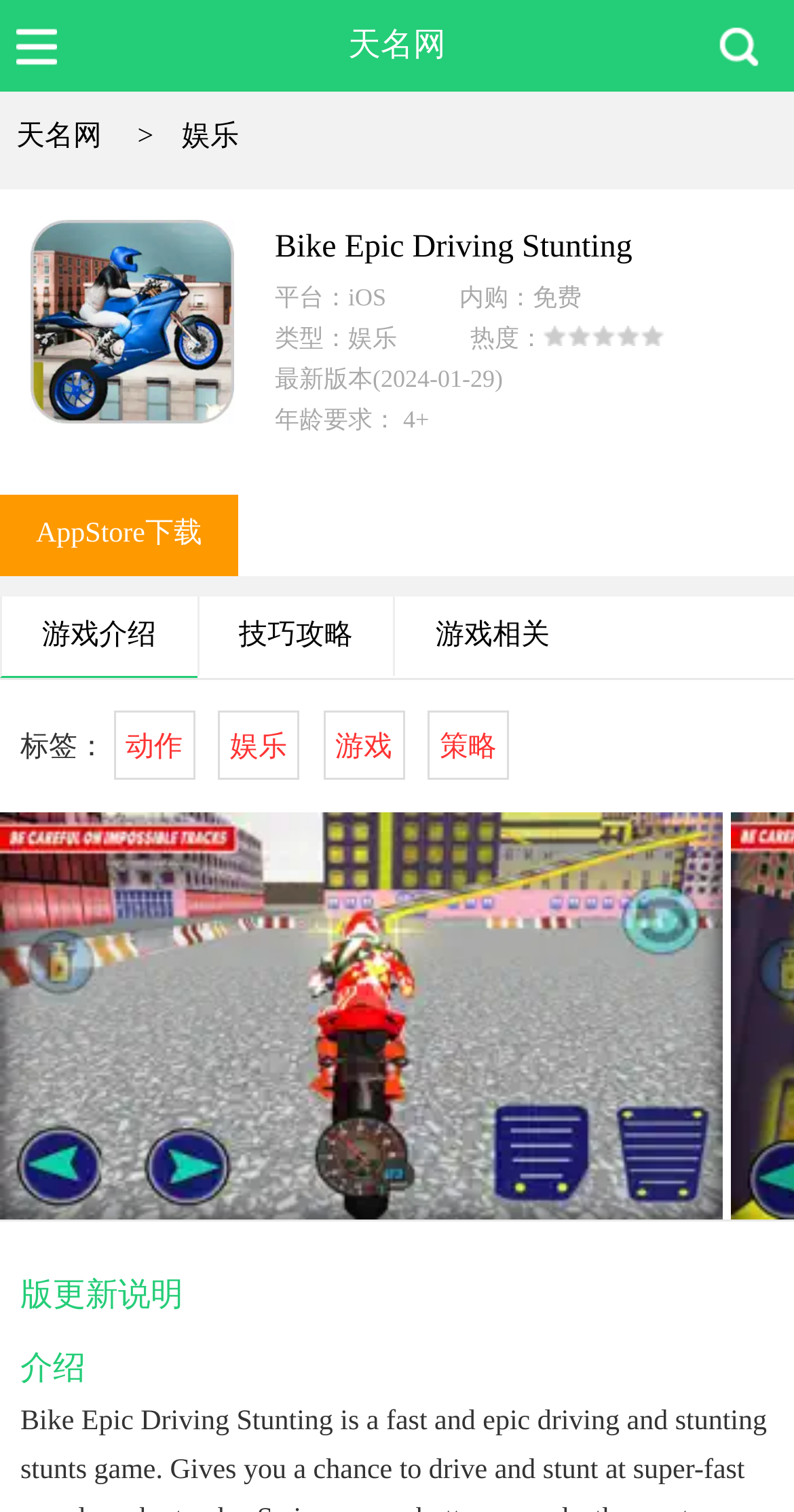Using the format (top-left x, top-left y, bottom-right x, bottom-right y), and given the element description, identify the bounding box coordinates within the screenshot: title="Wireless and Mobile News"

None